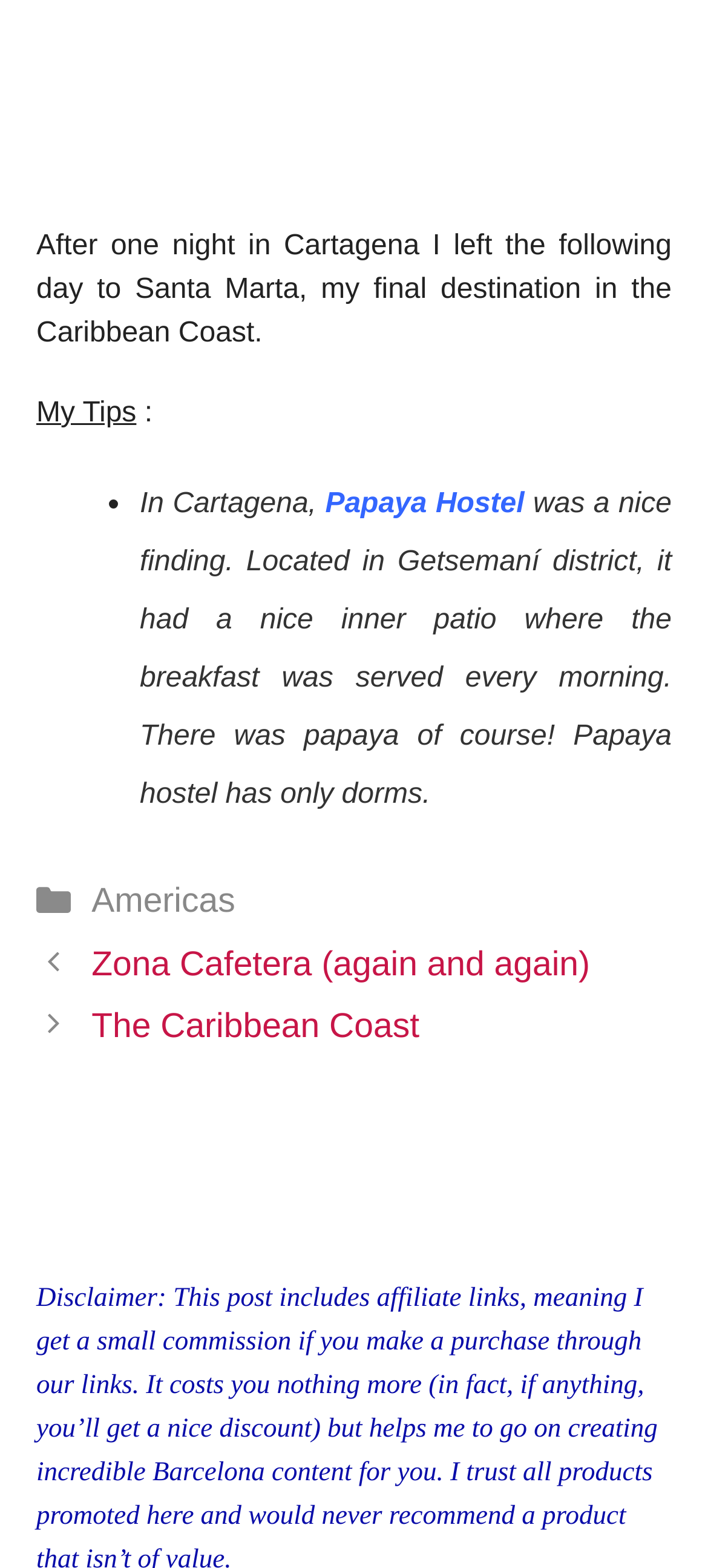What is the type of accommodation offered by Papaya Hostel?
Give a one-word or short phrase answer based on the image.

Dorms